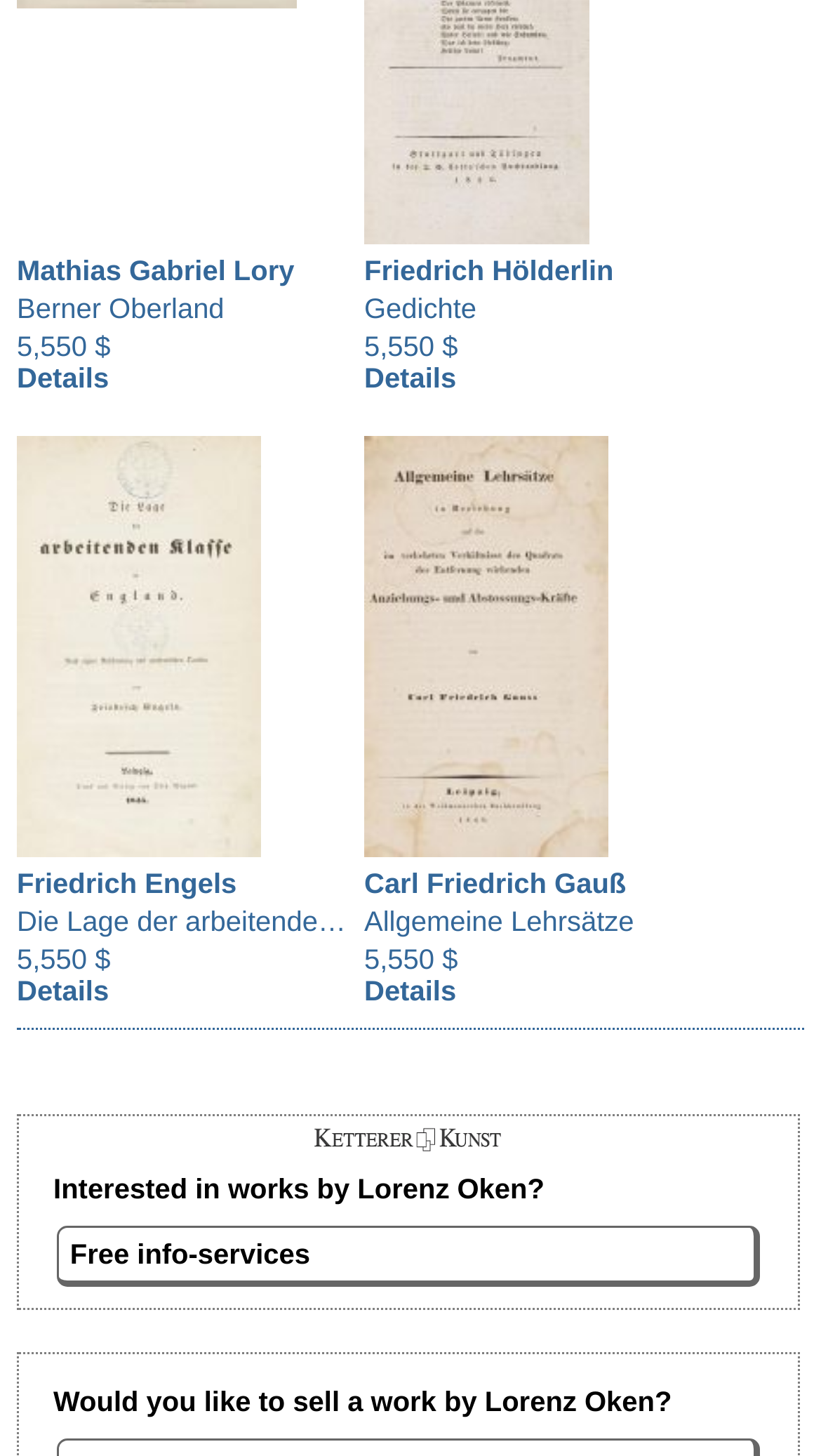Highlight the bounding box coordinates of the element that should be clicked to carry out the following instruction: "View details of Friedrich Engels". The coordinates must be given as four float numbers ranging from 0 to 1, i.e., [left, top, right, bottom].

[0.021, 0.596, 0.288, 0.618]